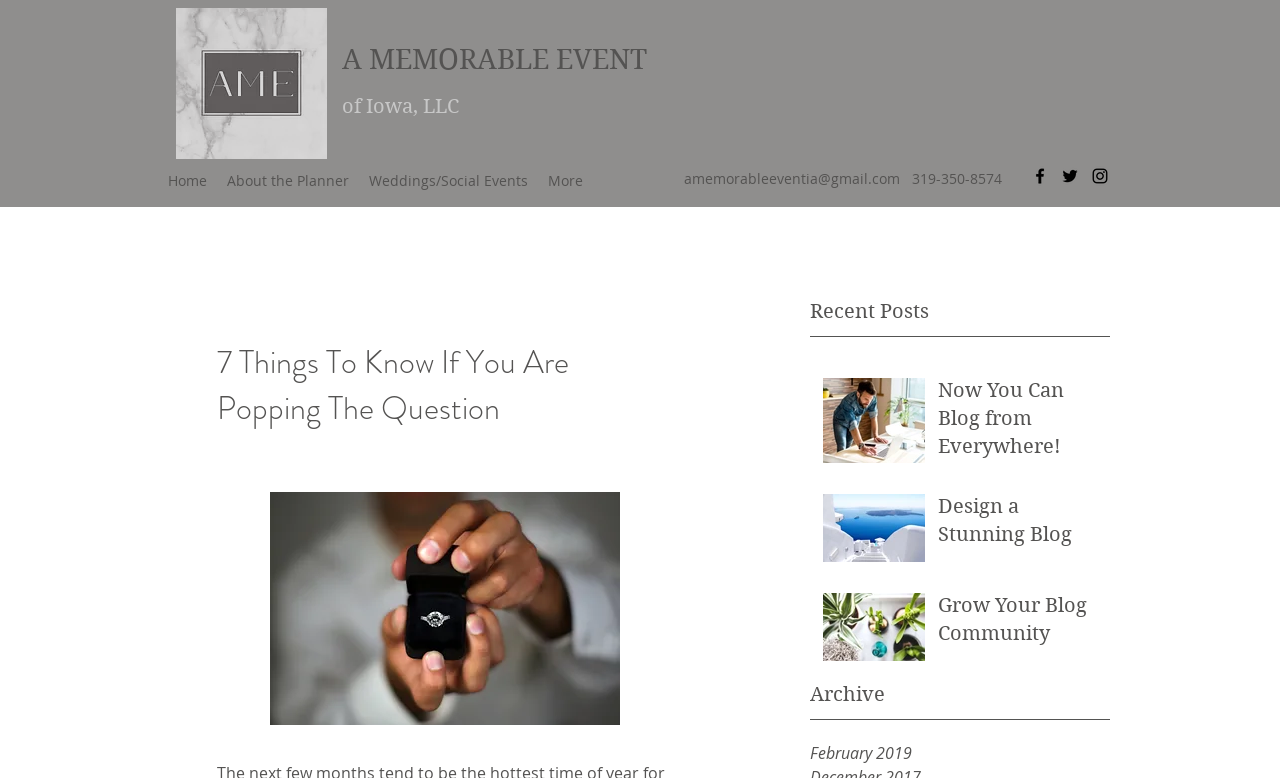Generate the title text from the webpage.

7 Things To Know If You Are Popping The Question